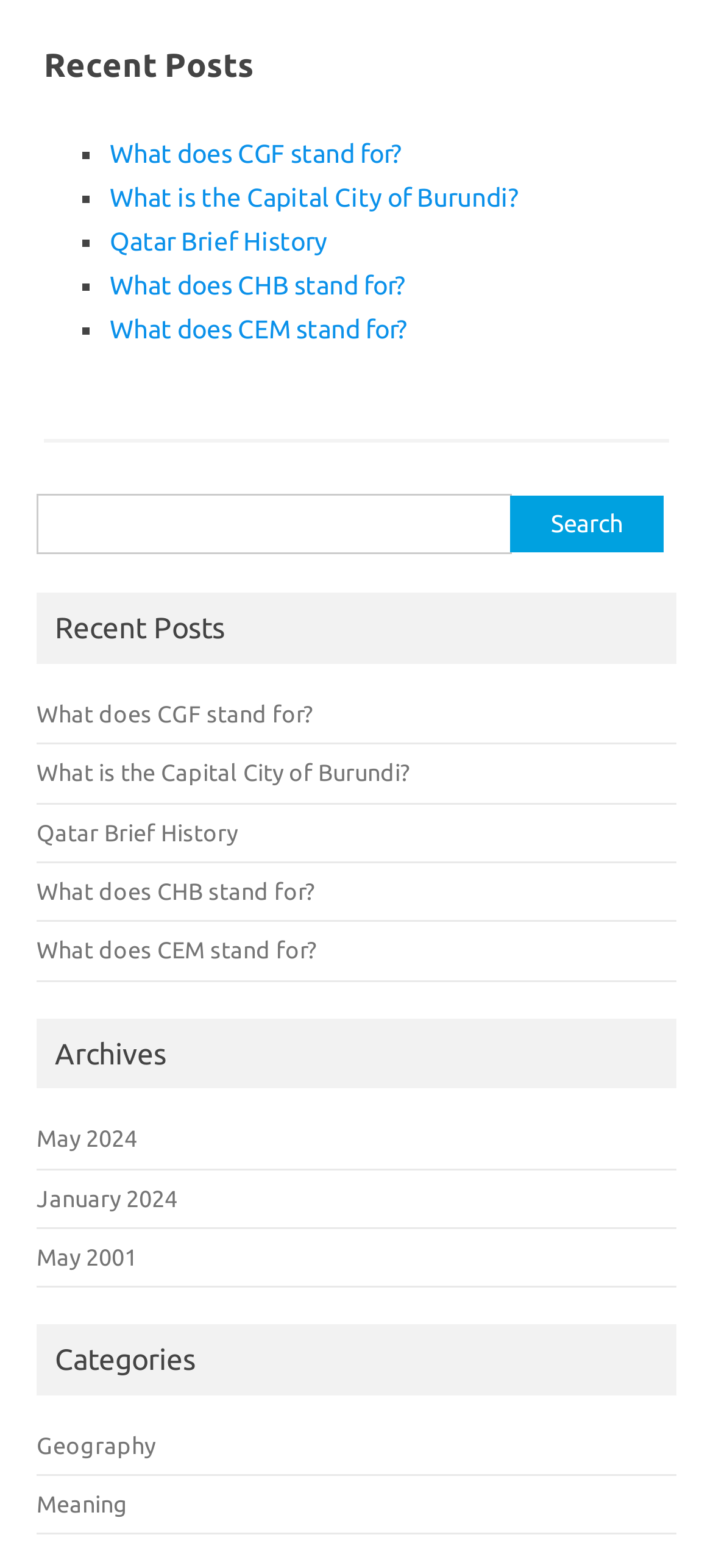From the webpage screenshot, identify the region described by Qatar Brief History. Provide the bounding box coordinates as (top-left x, top-left y, bottom-right x, bottom-right y), with each value being a floating point number between 0 and 1.

[0.154, 0.145, 0.459, 0.163]